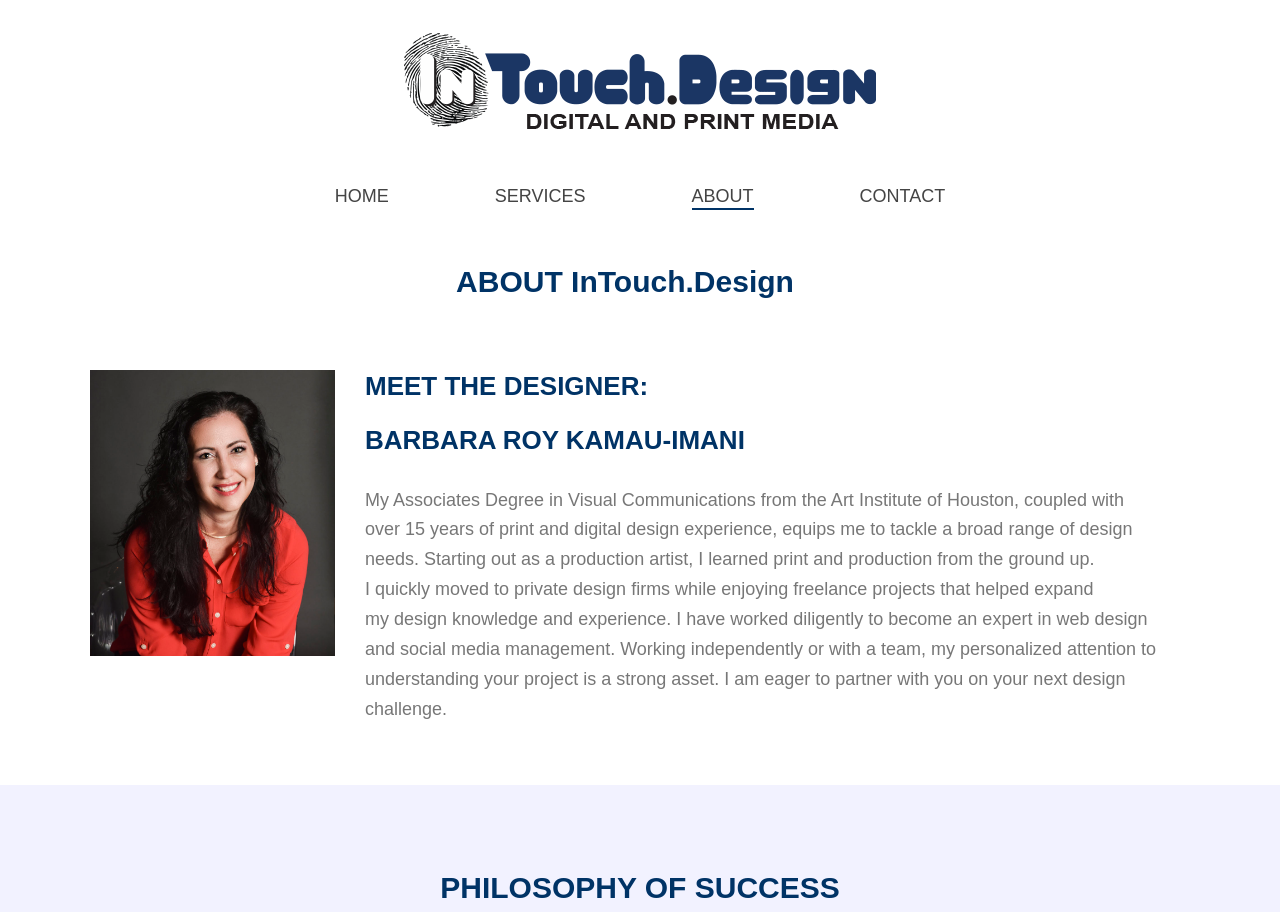Find the bounding box coordinates for the UI element that matches this description: "Services".

[0.345, 0.188, 0.499, 0.246]